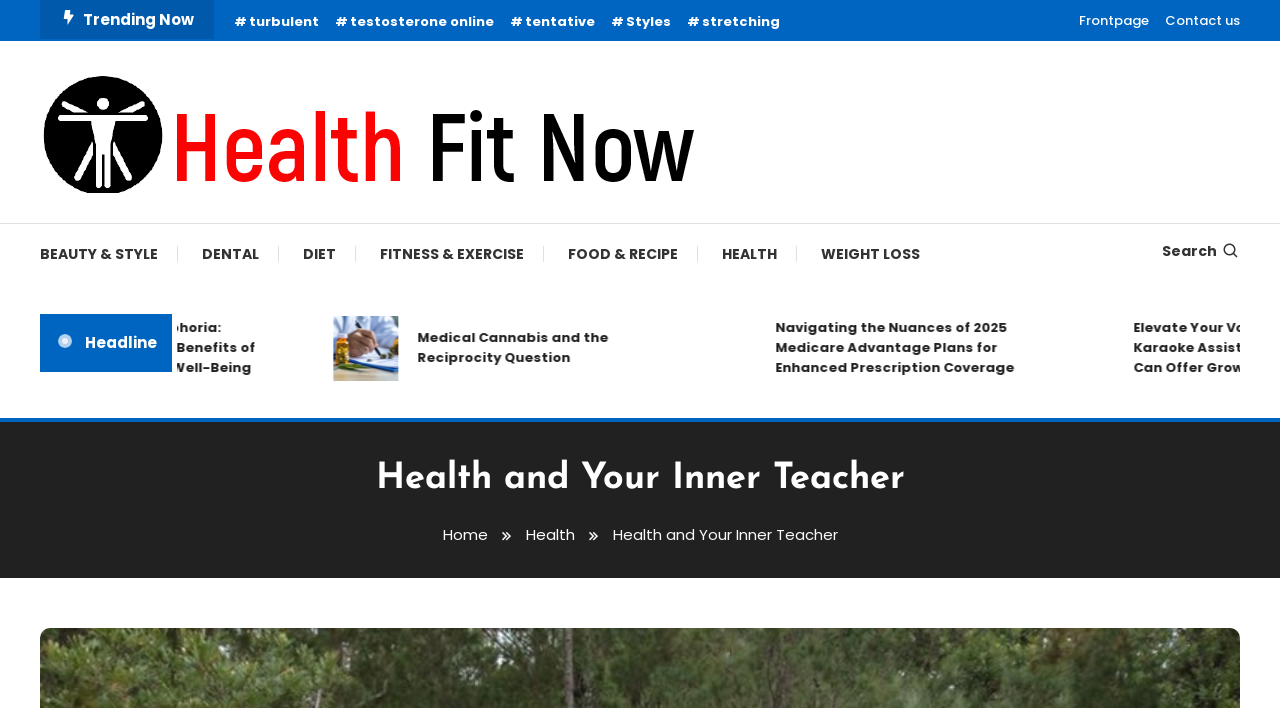How many categories are listed under 'My Health Blog'?
Analyze the screenshot and provide a detailed answer to the question.

I counted the number of links under 'My Health Blog' and found 9 categories: BEAUTY & STYLE, DENTAL, DIET, FITNESS & EXERCISE, FOOD & RECIPE, HEALTH, WEIGHT LOSS, and others.